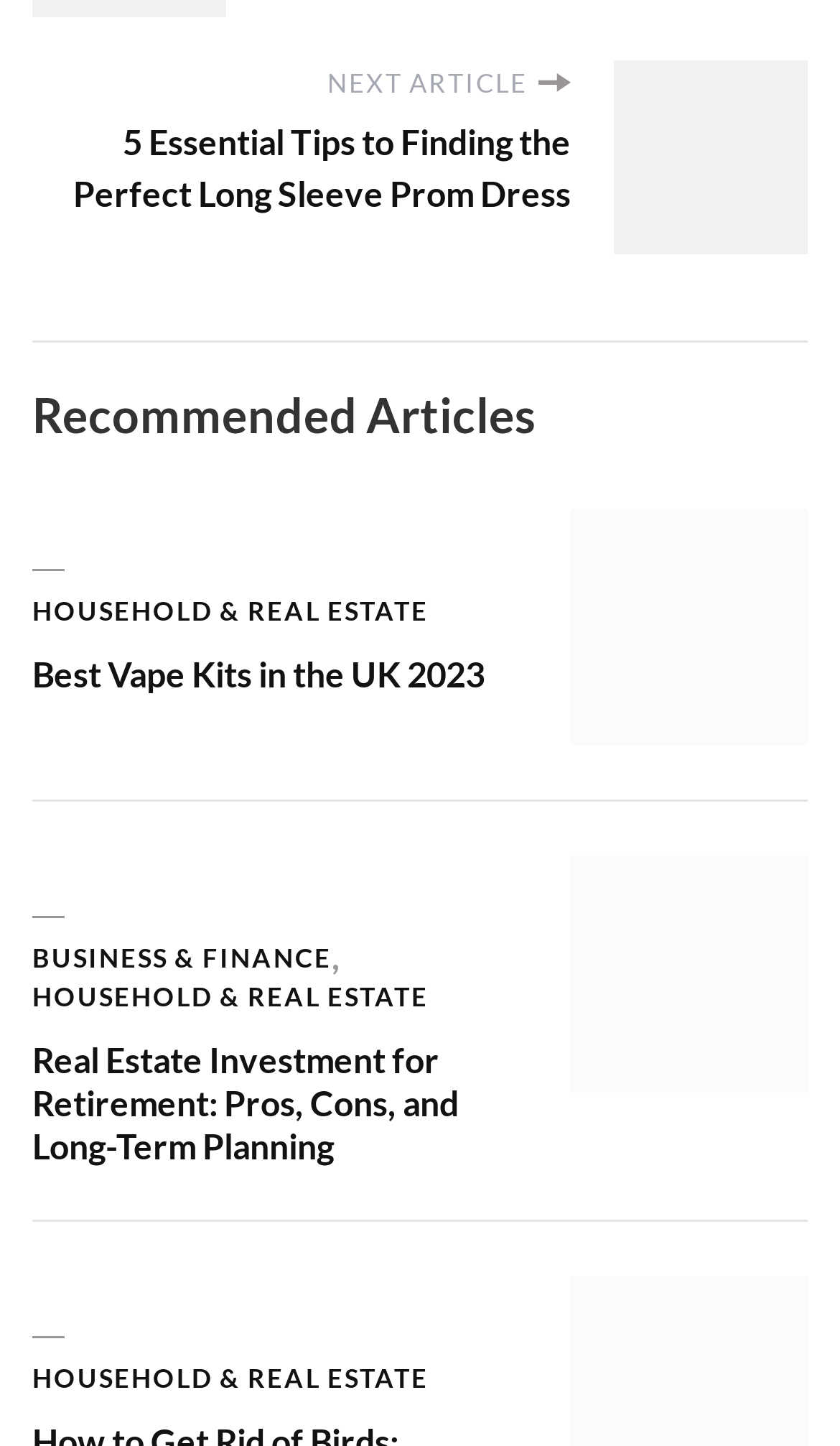How many articles are listed on this page?
From the image, respond using a single word or phrase.

2